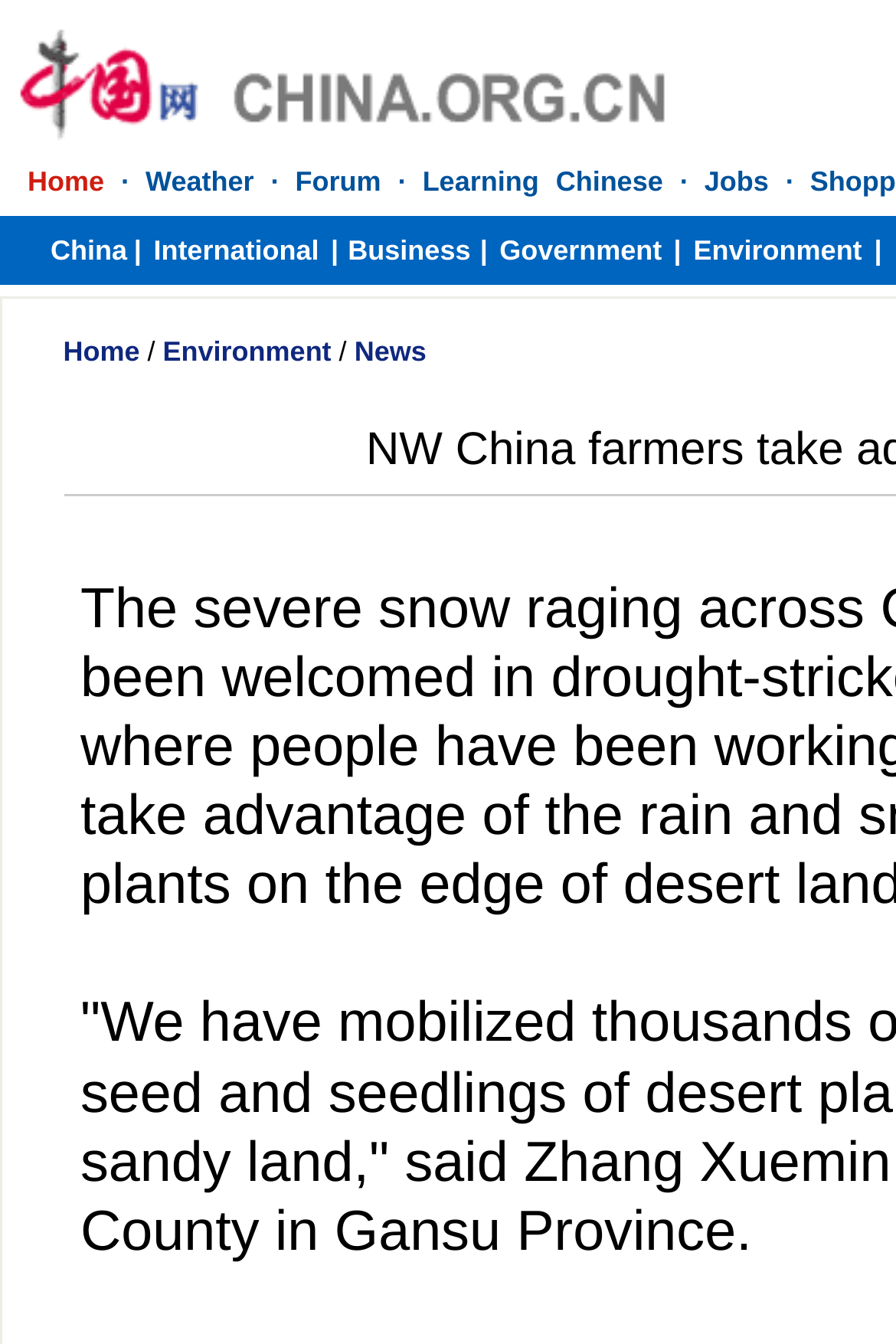Please answer the following question using a single word or phrase: 
What is the main category of the webpage?

News